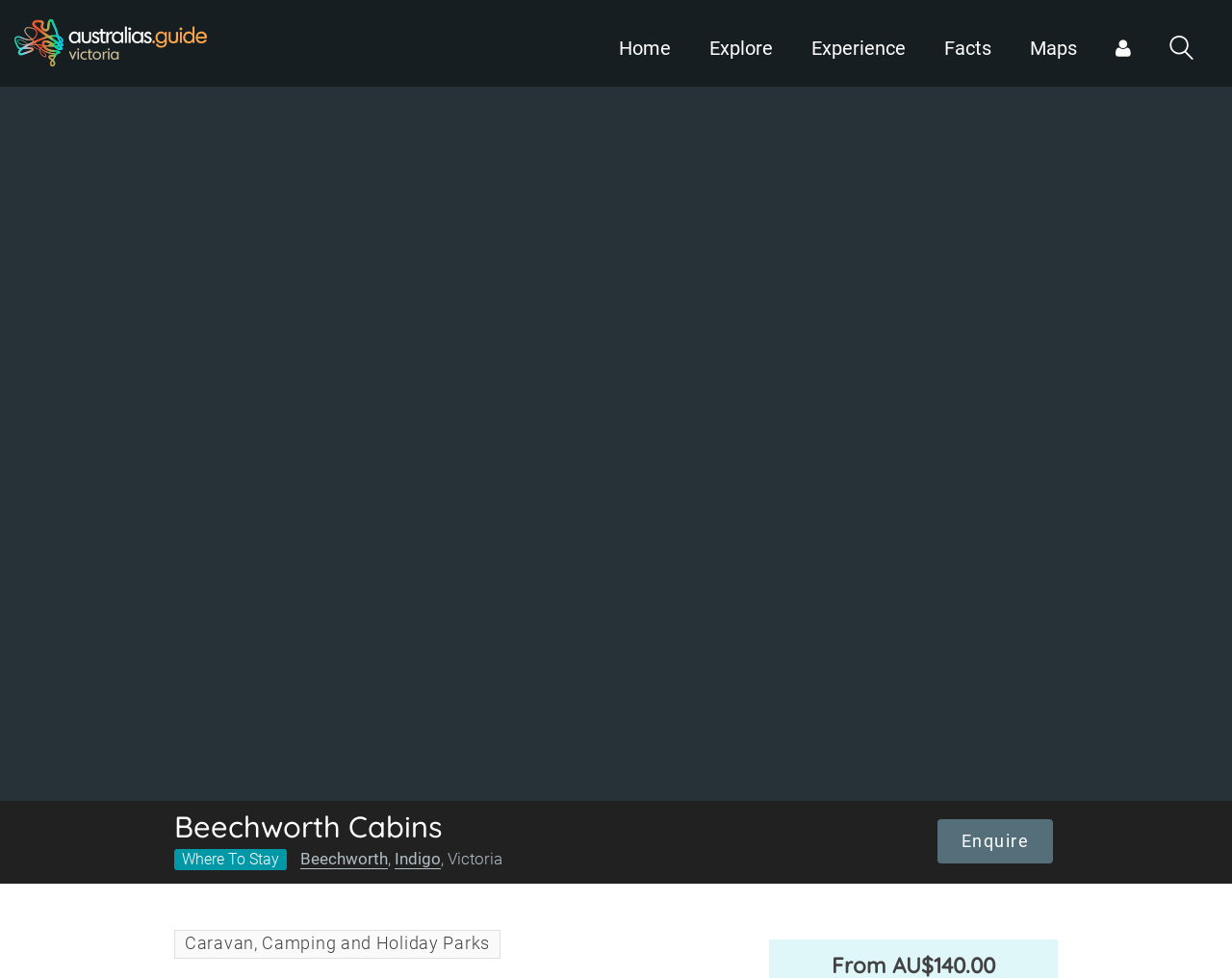Give a succinct answer to this question in a single word or phrase: 
What can I do on the website?

Enquire